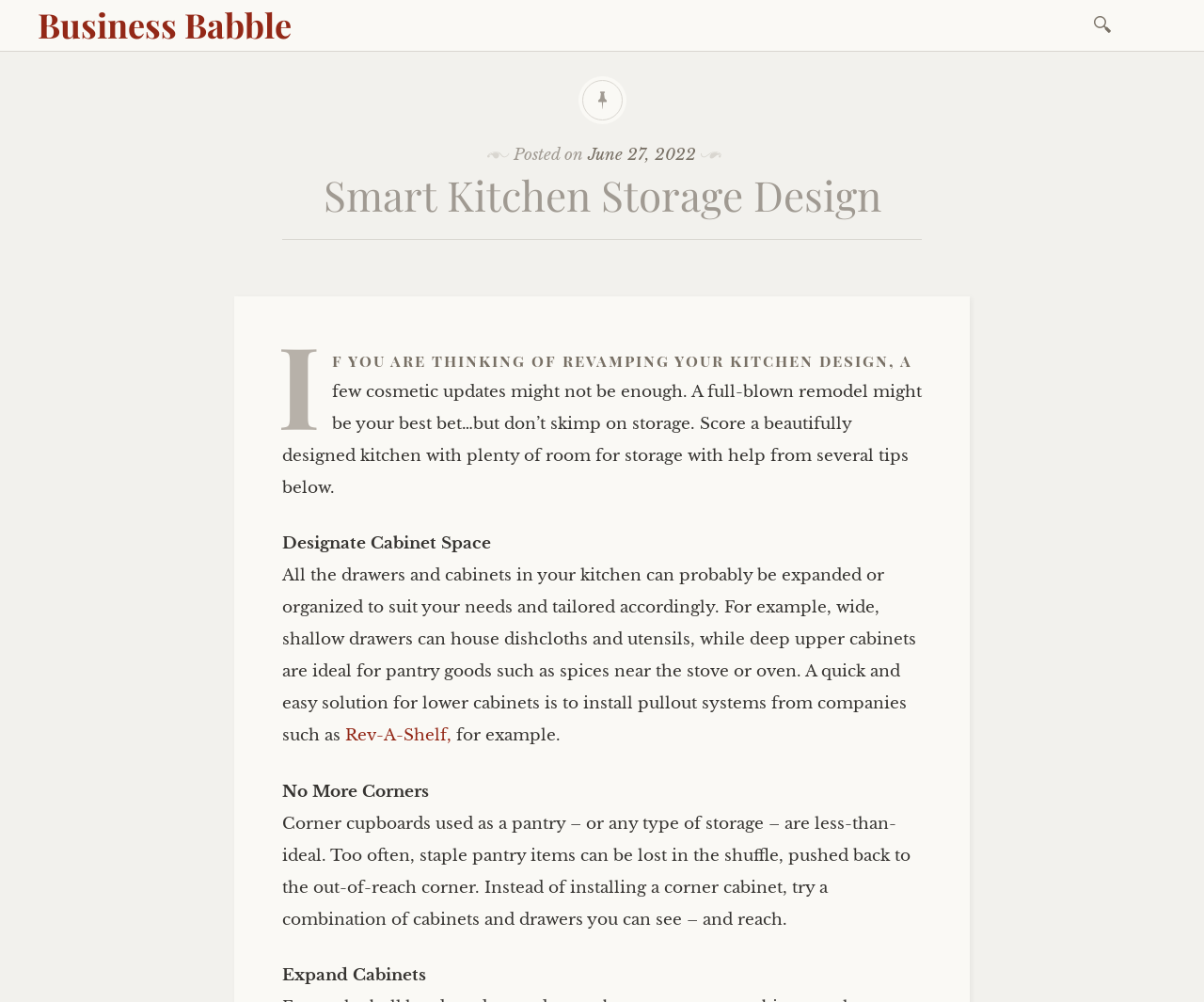Construct a comprehensive caption that outlines the webpage's structure and content.

The webpage is about smart kitchen storage design, with a focus on providing tips for a beautifully designed kitchen with ample storage space. At the top left, there is a heading "Business Babble" which is also a link. Below it, there is a link "Skip to content" at the top right corner. Next to it, there is a search box with a label "Search for:".

In the main content area, there is a heading "Smart Kitchen Storage Design" which spans across the top half of the page. Below it, there is a brief introduction to the article, which discusses the importance of not skimping on storage when revamping a kitchen design.

The article is divided into sections, each with a bold heading. The first section is "Designate Cabinet Space", which provides tips on how to optimize cabinet space for storage. The text is accompanied by a link to "Rev-A-Shelf", a company that offers pullout systems for lower cabinets.

The next section is "No More Corners", which discusses the limitations of corner cupboards as a pantry or storage space. The text suggests using a combination of cabinets and drawers instead.

The final section is "Expand Cabinets", which likely provides more tips on how to maximize cabinet space for storage. Overall, the webpage is a informative article that provides practical advice on kitchen storage design.